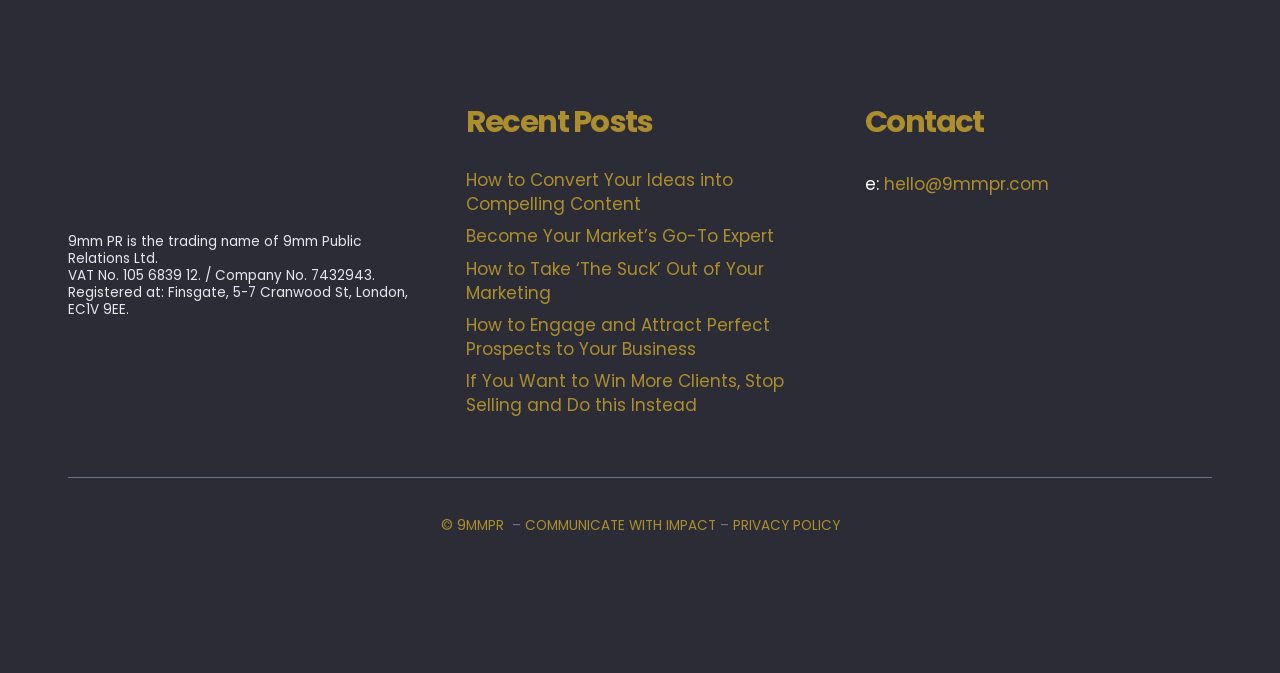What is the company name of 9mm PR?
Please provide a detailed and comprehensive answer to the question.

From the StaticText element '9mm PR is the trading name of 9mm Public Relations Ltd.' at the top of the page, we can infer that the company name of 9mm PR is 9mm Public Relations Ltd.